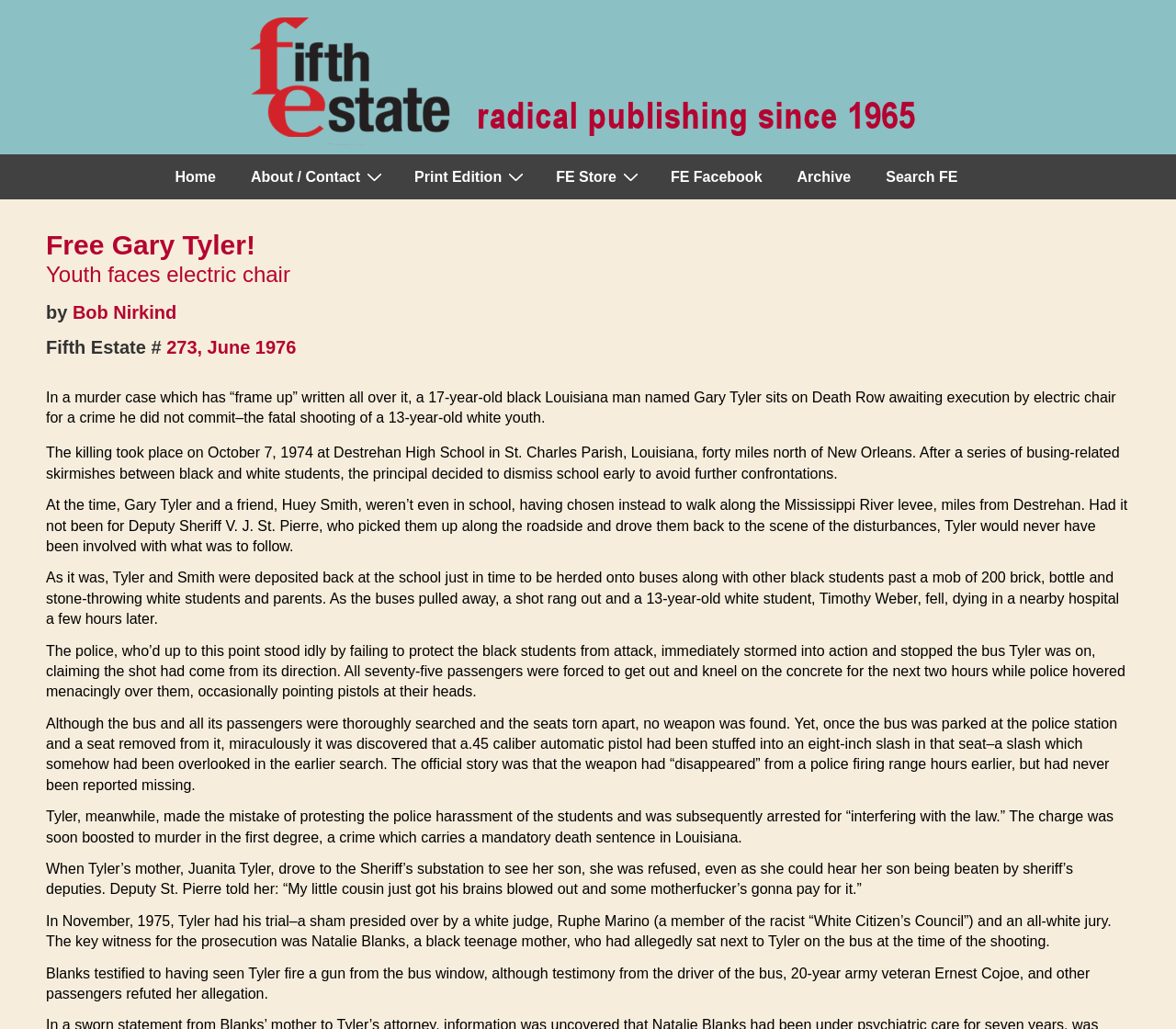Determine the bounding box coordinates for the HTML element mentioned in the following description: "FE Facebook". The coordinates should be a list of four floats ranging from 0 to 1, represented as [left, top, right, bottom].

[0.556, 0.151, 0.662, 0.194]